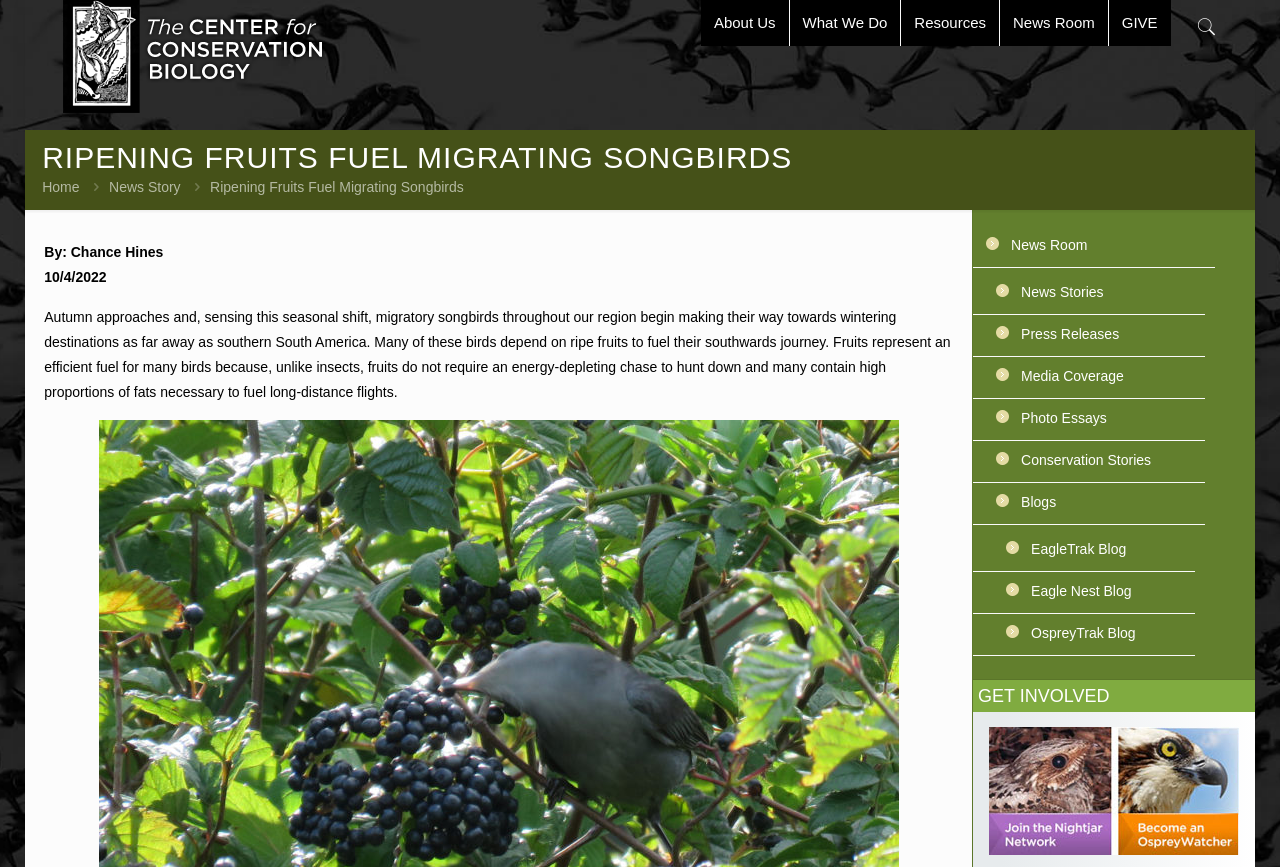What is the purpose of fruits for migratory birds? Refer to the image and provide a one-word or short phrase answer.

Fuel for their journey